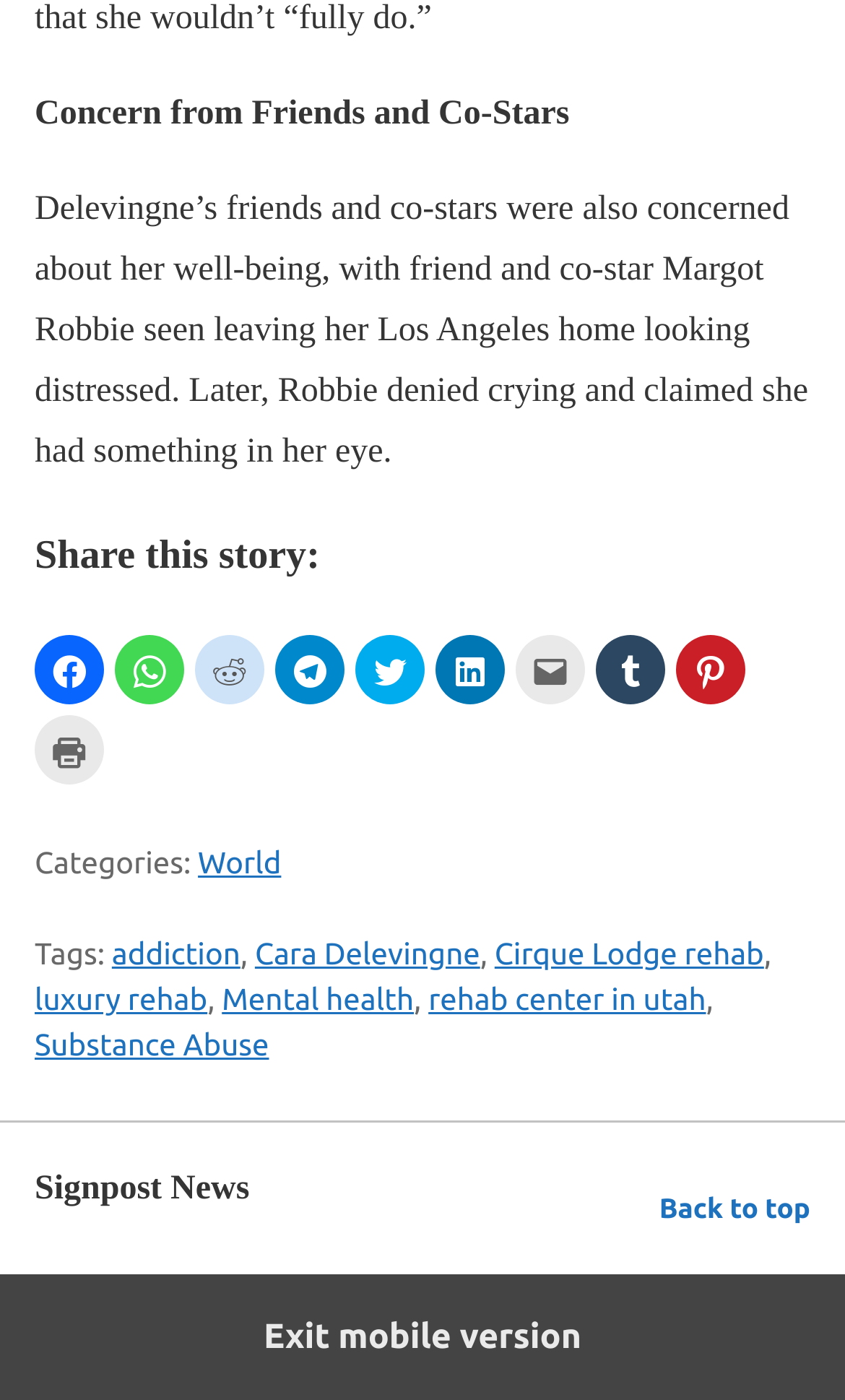Determine the bounding box coordinates in the format (top-left x, top-left y, bottom-right x, bottom-right y). Ensure all values are floating point numbers between 0 and 1. Identify the bounding box of the UI element described by: Best parkour server

None